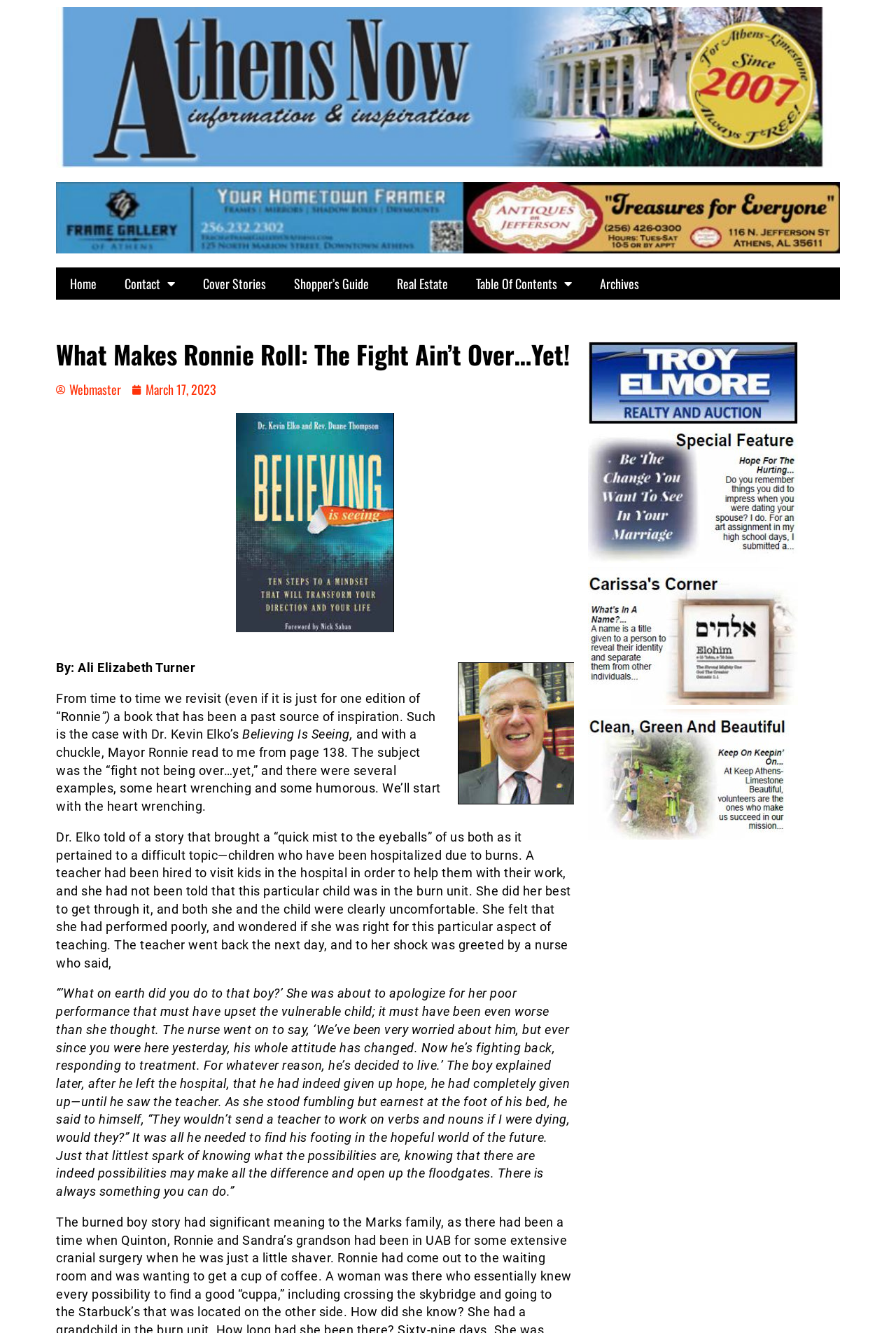What is the date mentioned in the article?
Answer the question with a single word or phrase by looking at the picture.

March 17, 2023